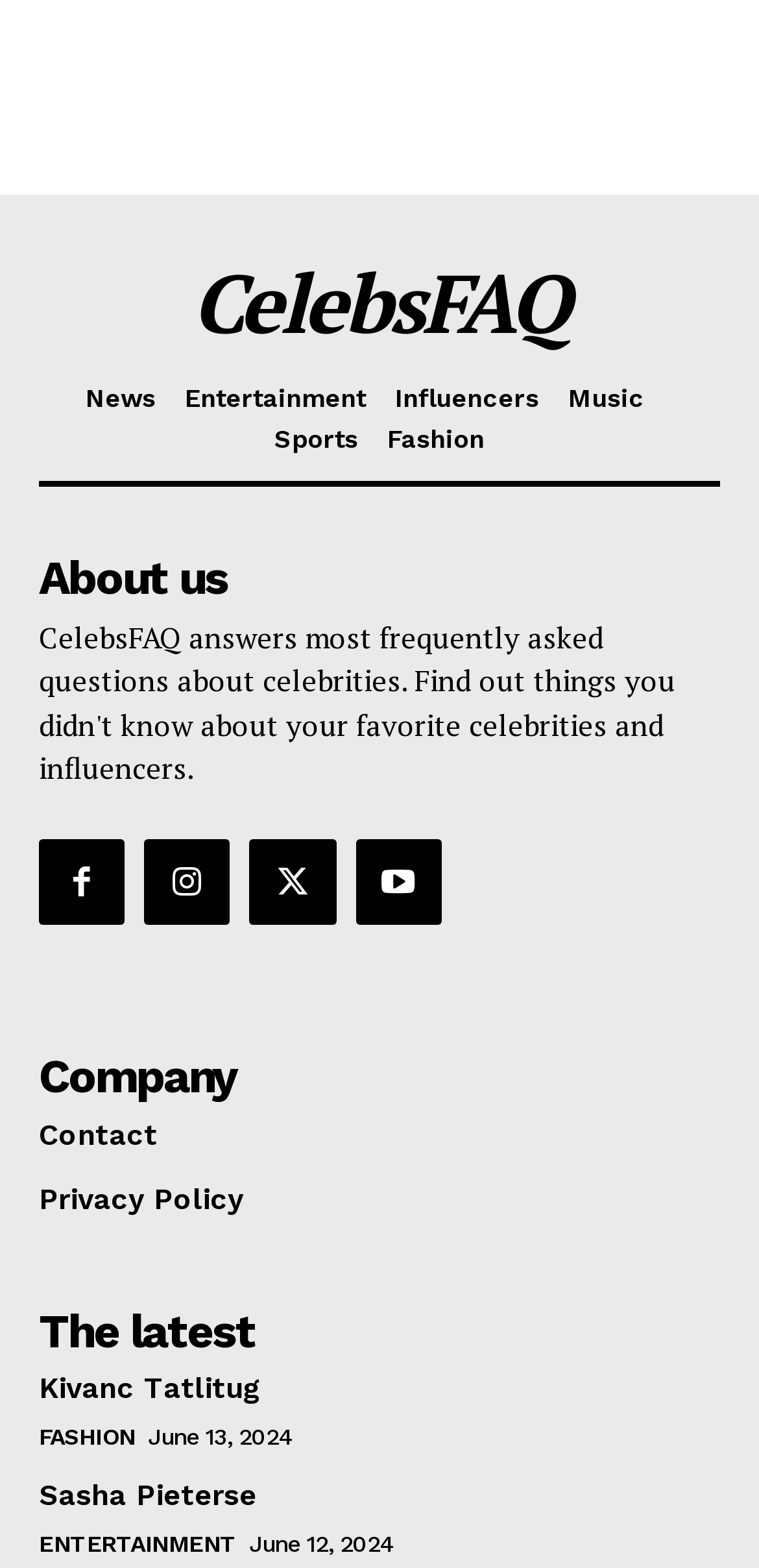Locate the bounding box coordinates of the clickable region to complete the following instruction: "Read about Kivanc Tatlitug."

[0.051, 0.874, 0.344, 0.896]